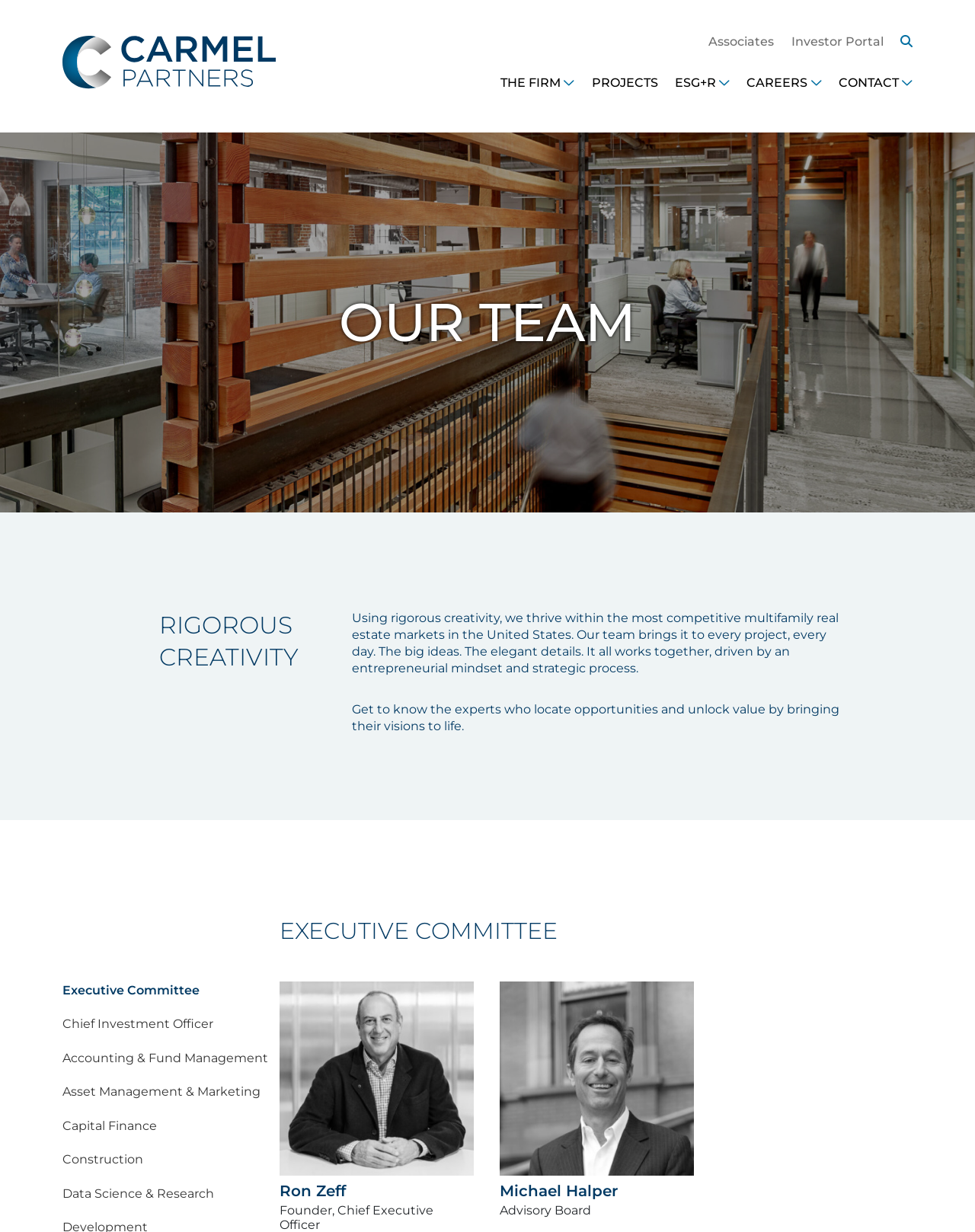Determine the bounding box of the UI component based on this description: "Eucalyptus Essential oil". The bounding box coordinates should be four float values between 0 and 1, i.e., [left, top, right, bottom].

None